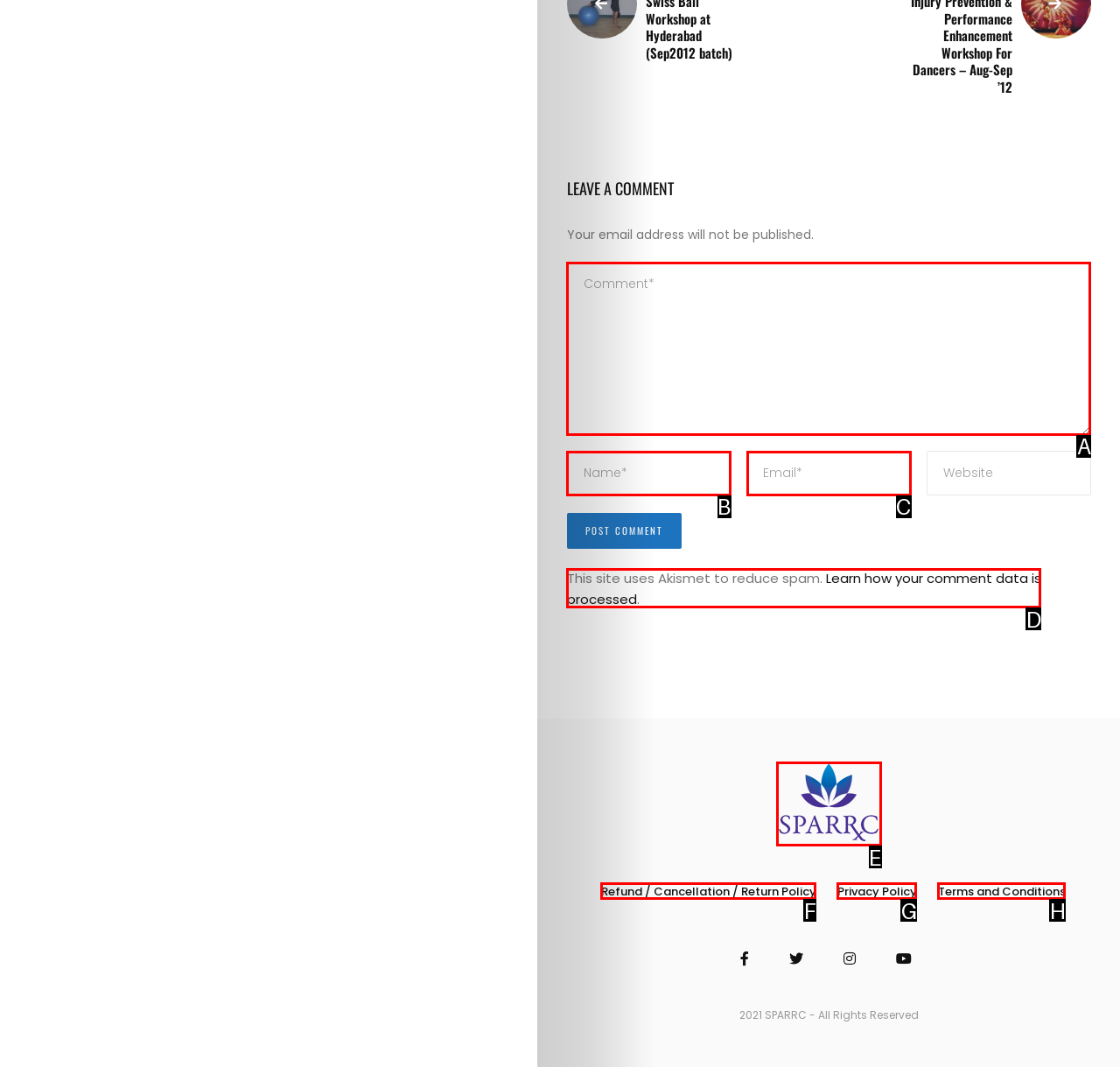Select the HTML element that corresponds to the description: alt="Sports & Fitness Medicine E-Magazine". Reply with the letter of the correct option.

E